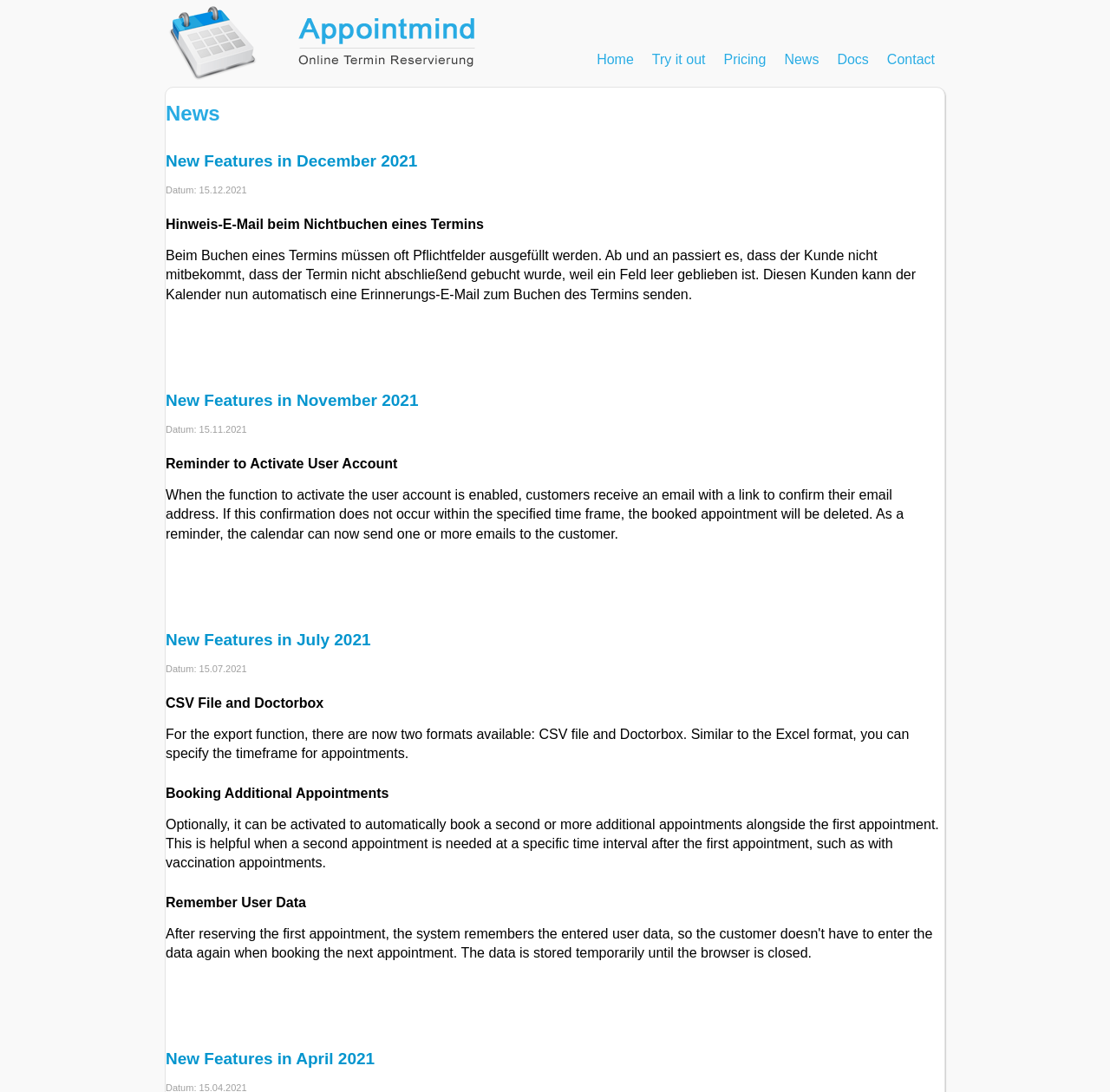Please answer the following query using a single word or phrase: 
What is the date of the 'New Features in December 2021' article?

15.12.2021